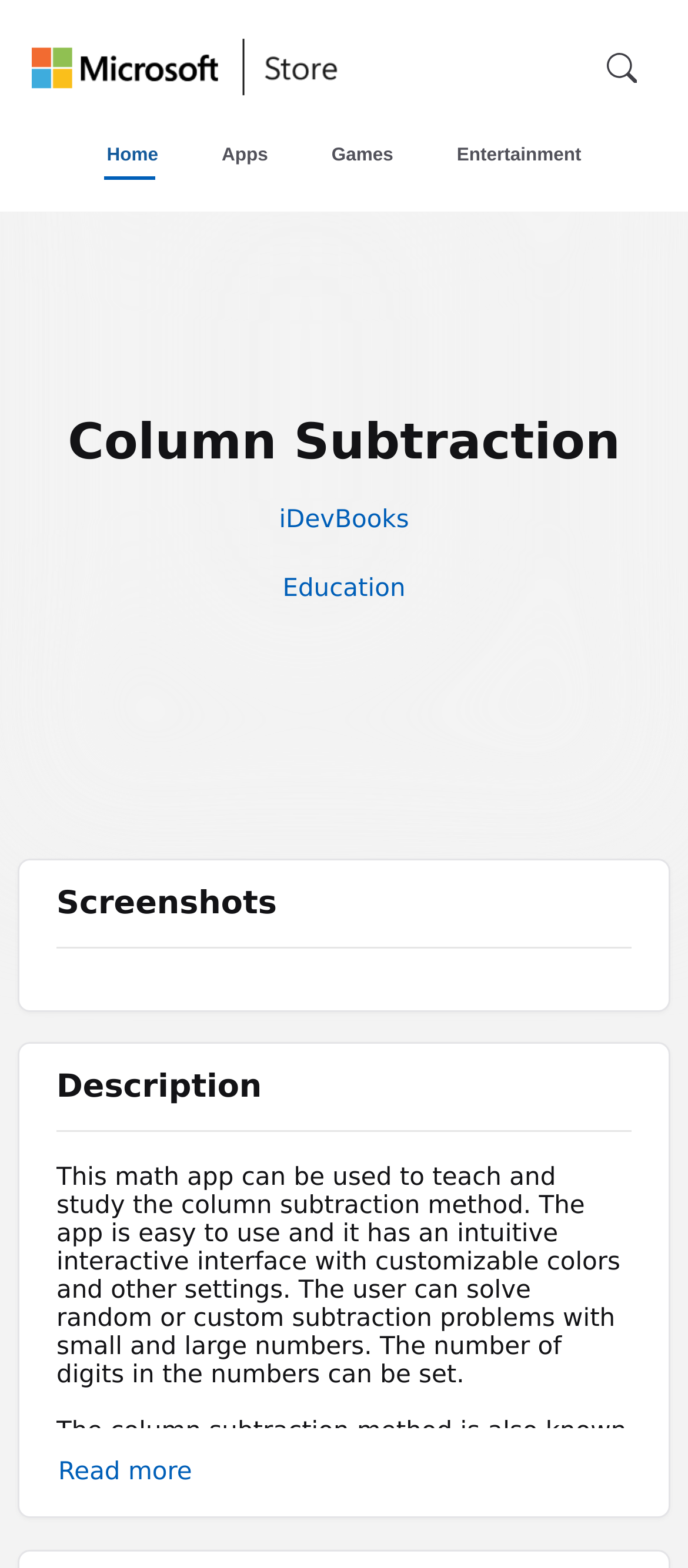What is the purpose of the 'Description read more' button?
Look at the image and provide a detailed response to the question.

The 'Description read more' button is located at the bottom of the app description section. Its purpose is to allow users to read more about the app, which is indicated by its role description as a 'Read more button'.